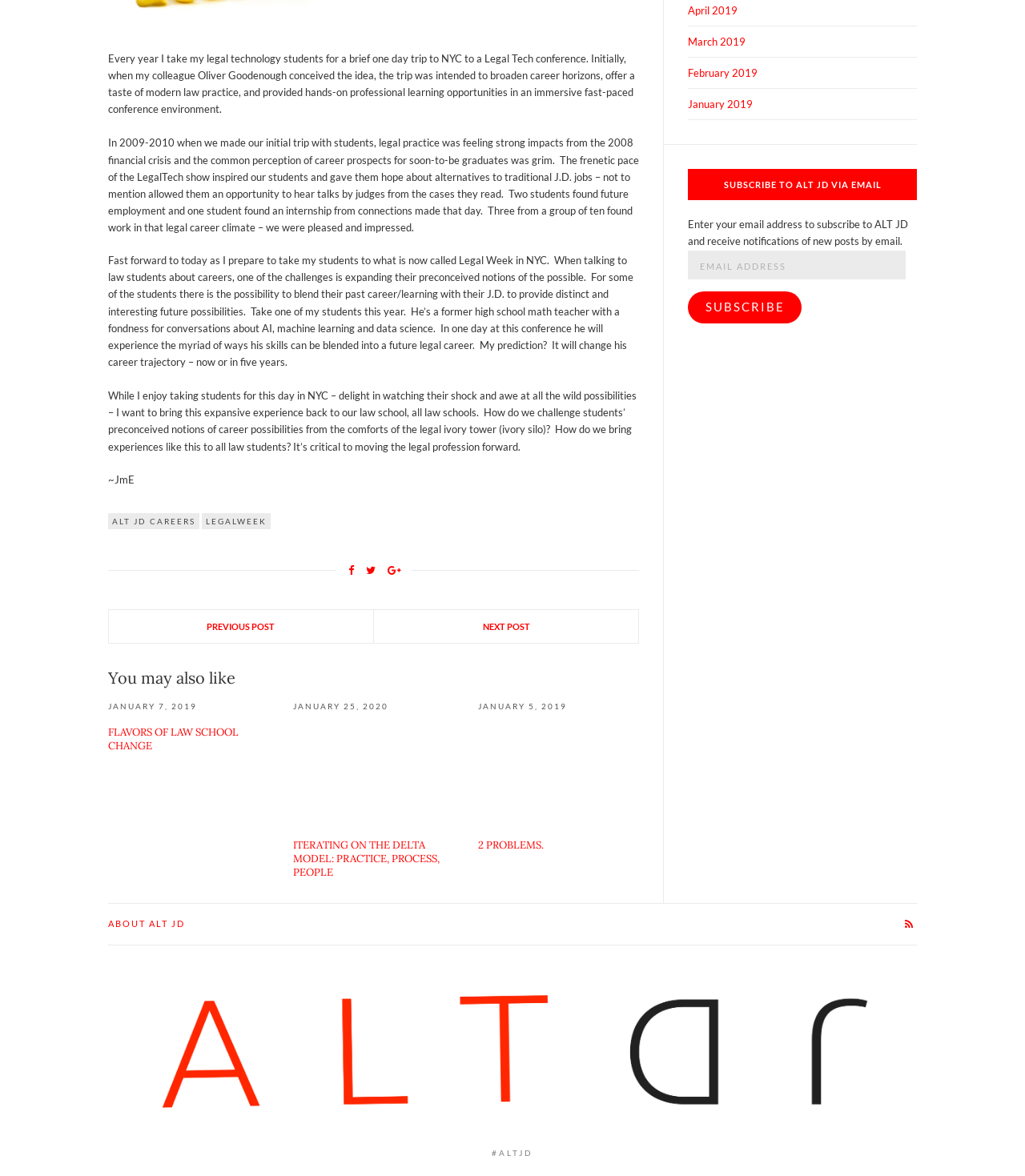Locate the bounding box of the UI element defined by this description: "about ALT JD". The coordinates should be given as four float numbers between 0 and 1, formatted as [left, top, right, bottom].

[0.105, 0.78, 0.18, 0.792]